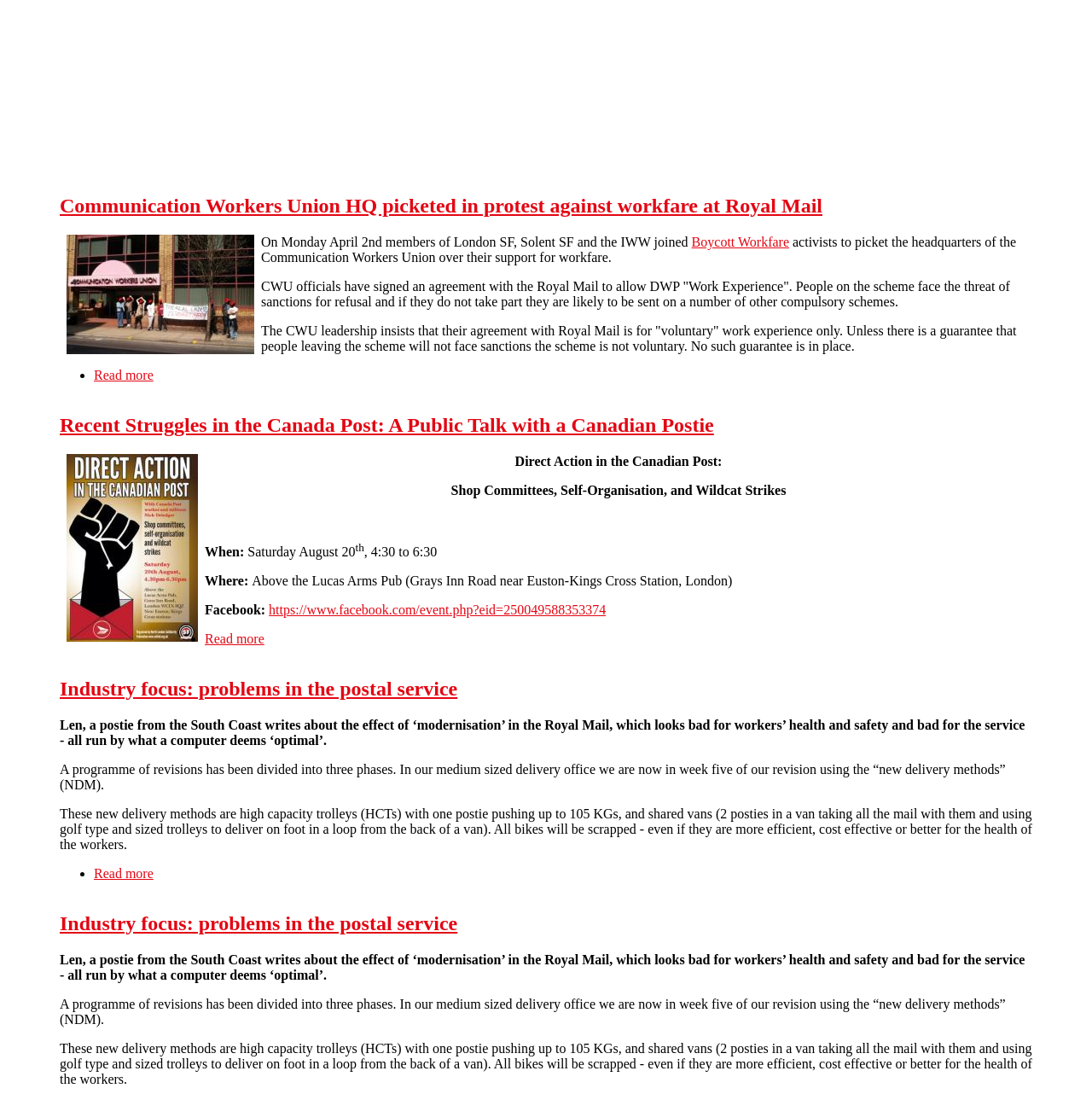Identify the bounding box coordinates of the element to click to follow this instruction: 'Read more about 'Communication Workers Union HQ picketed in protest against workfare at Royal Mail''. Ensure the coordinates are four float values between 0 and 1, provided as [left, top, right, bottom].

[0.086, 0.334, 0.14, 0.347]